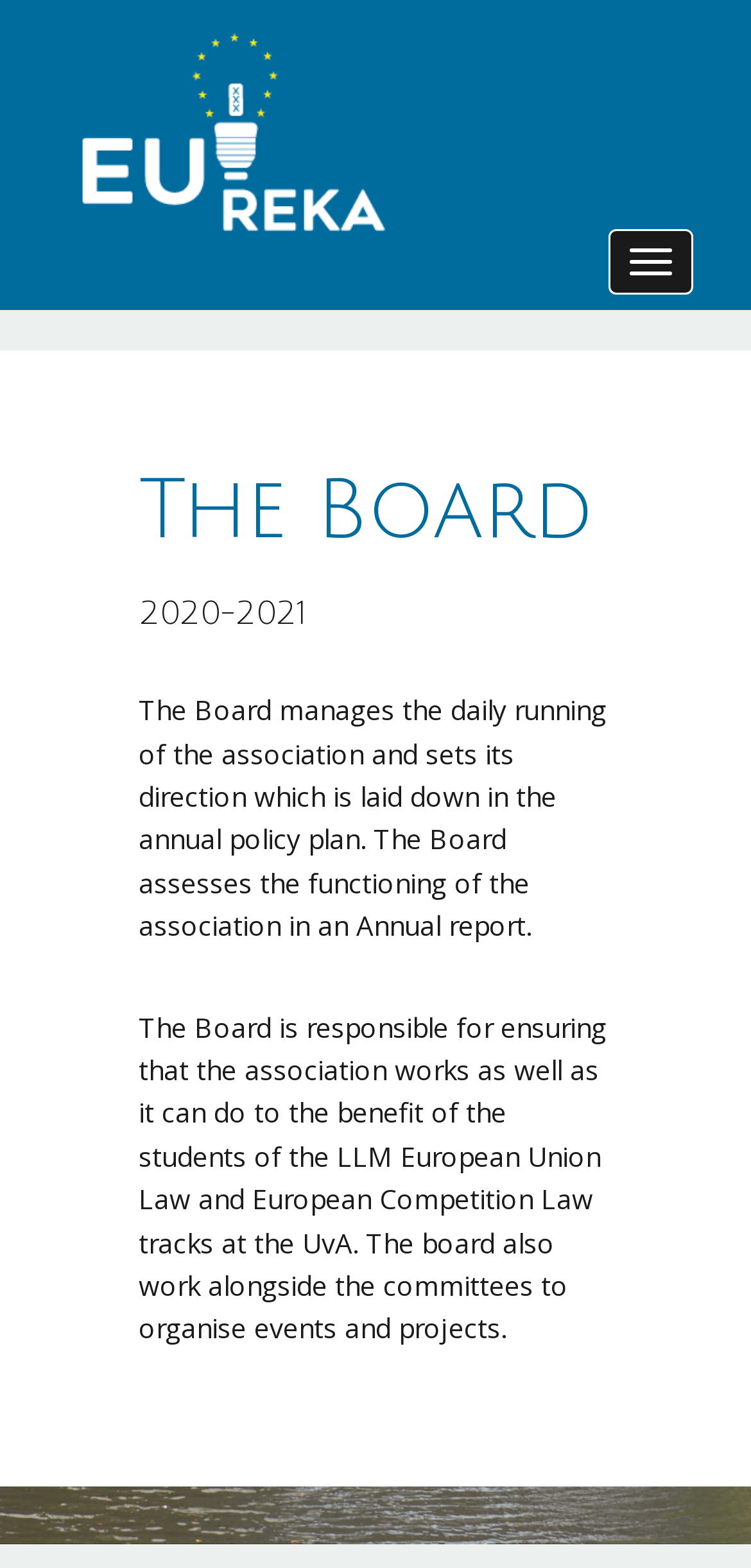Using the format (top-left x, top-left y, bottom-right x, bottom-right y), provide the bounding box coordinates for the described UI element. All values should be floating point numbers between 0 and 1: Toggle navigation

[0.81, 0.147, 0.923, 0.188]